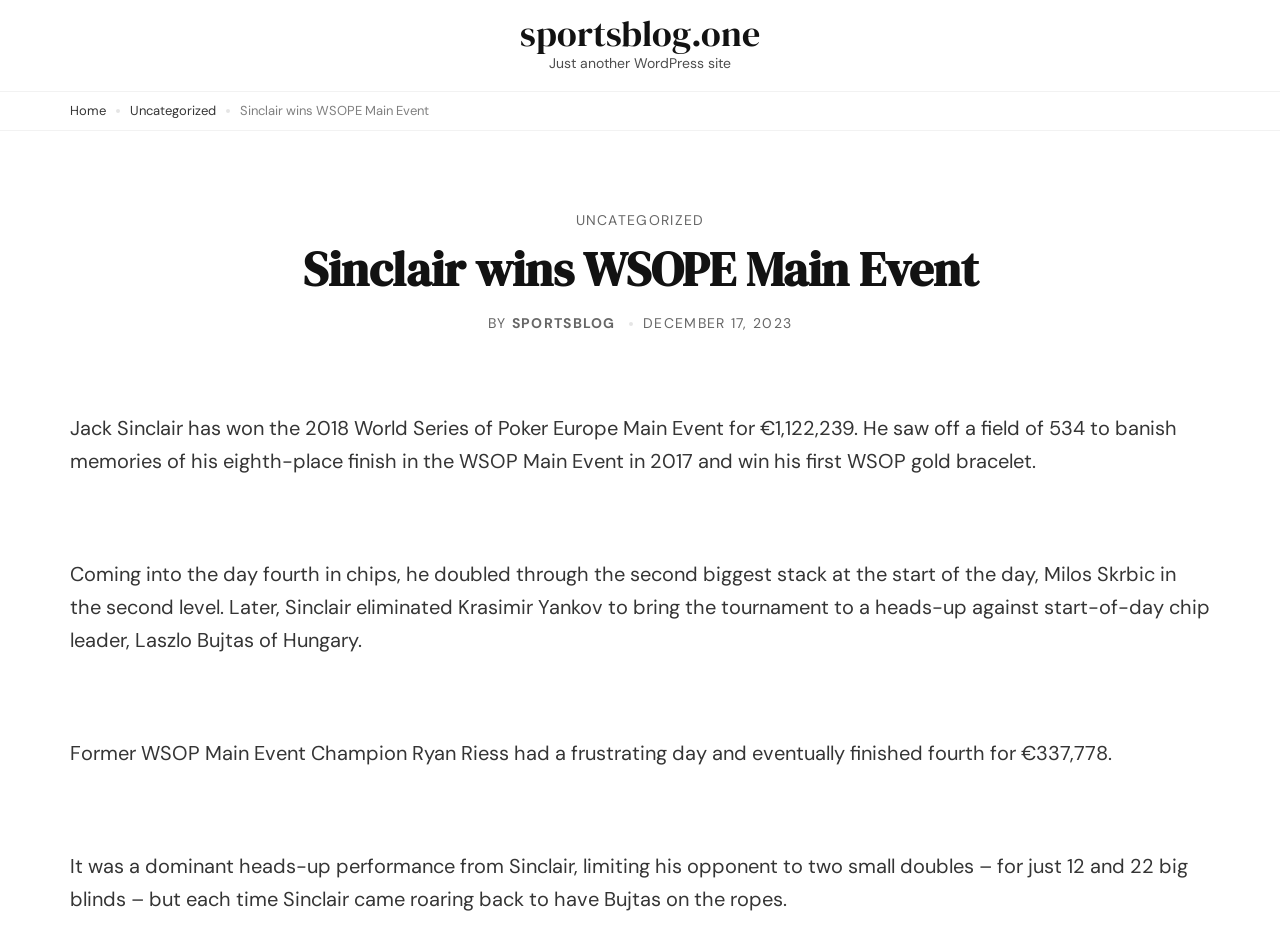What was Ryan Riess's finish in the tournament? From the image, respond with a single word or brief phrase.

Fourth